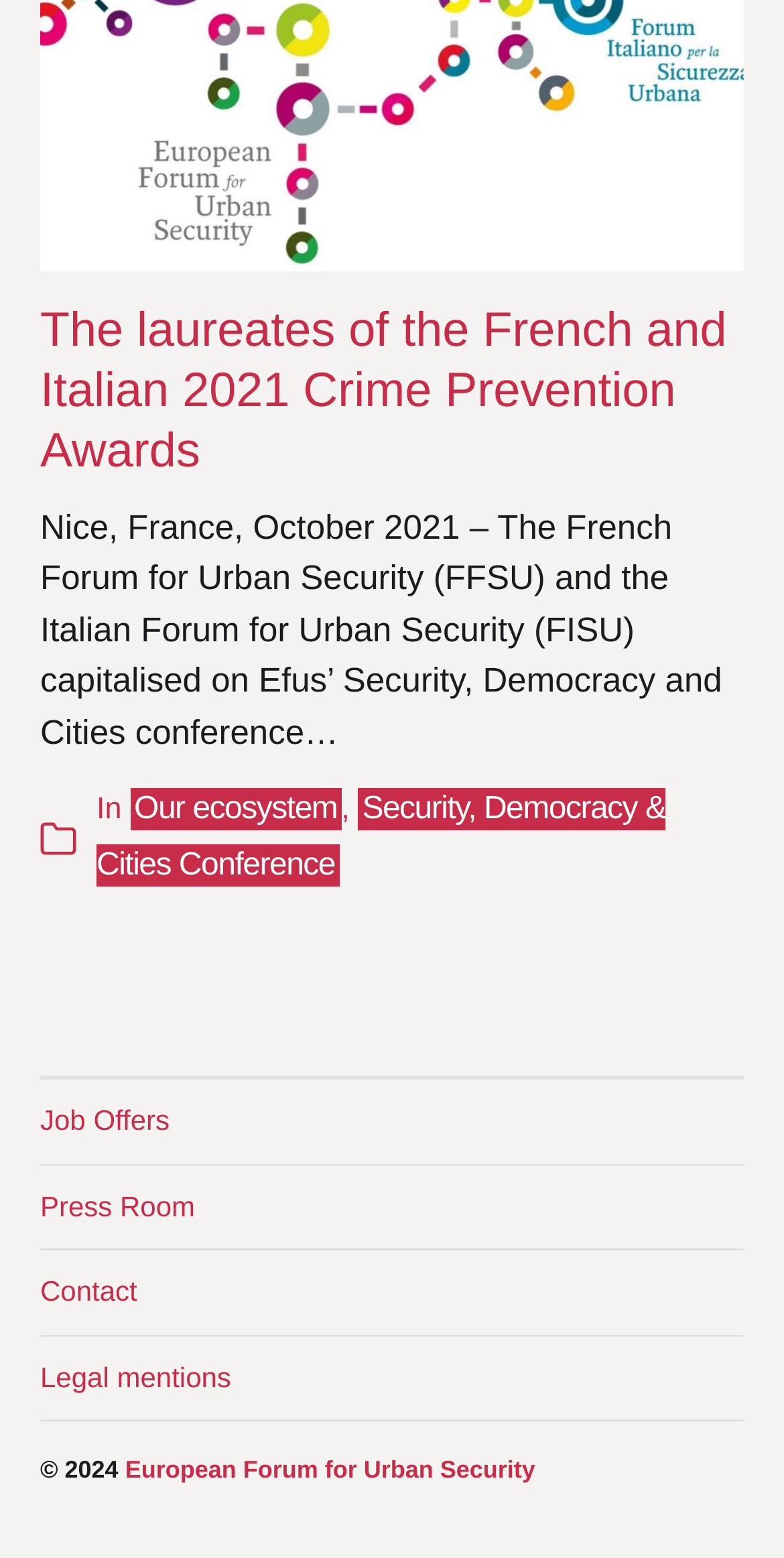Please specify the coordinates of the bounding box for the element that should be clicked to carry out this instruction: "View 2023년 4월". The coordinates must be four float numbers between 0 and 1, formatted as [left, top, right, bottom].

None